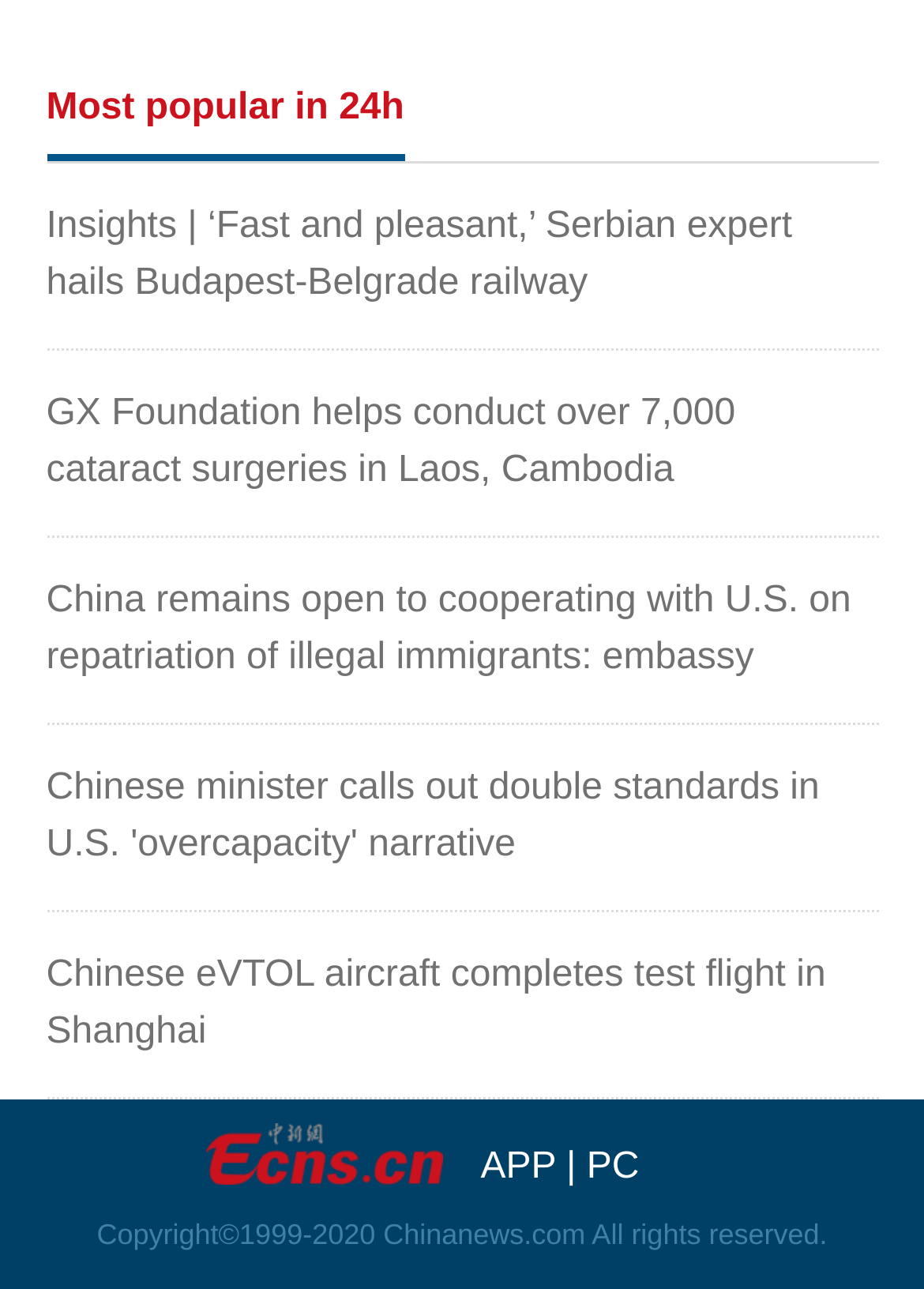Give a one-word or short phrase answer to this question: 
What is the topic of the last listed news article?

Chinese eVTOL aircraft